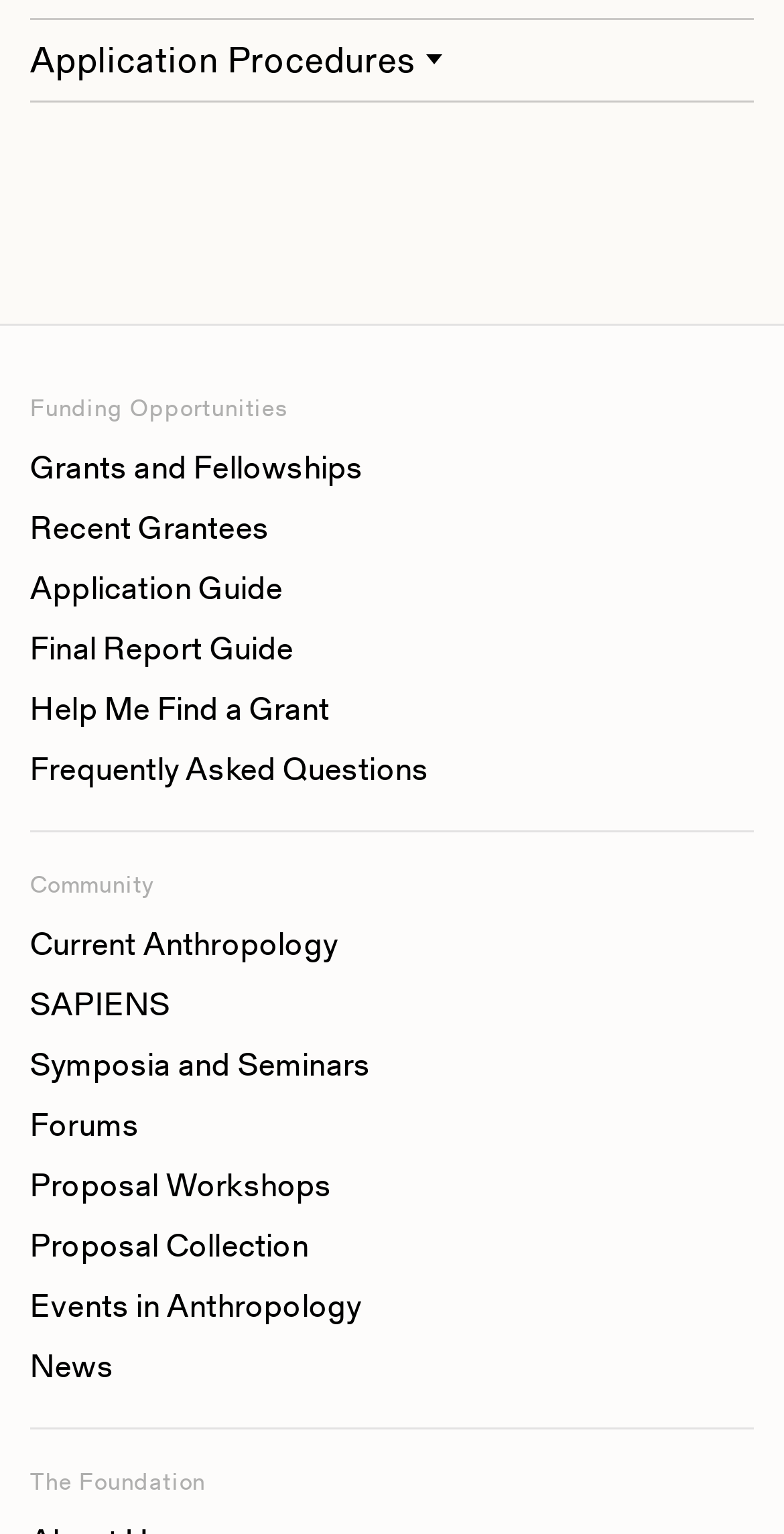Please give a succinct answer to the question in one word or phrase:
How can applicants get help with their application?

Contact applications@wennergren.org